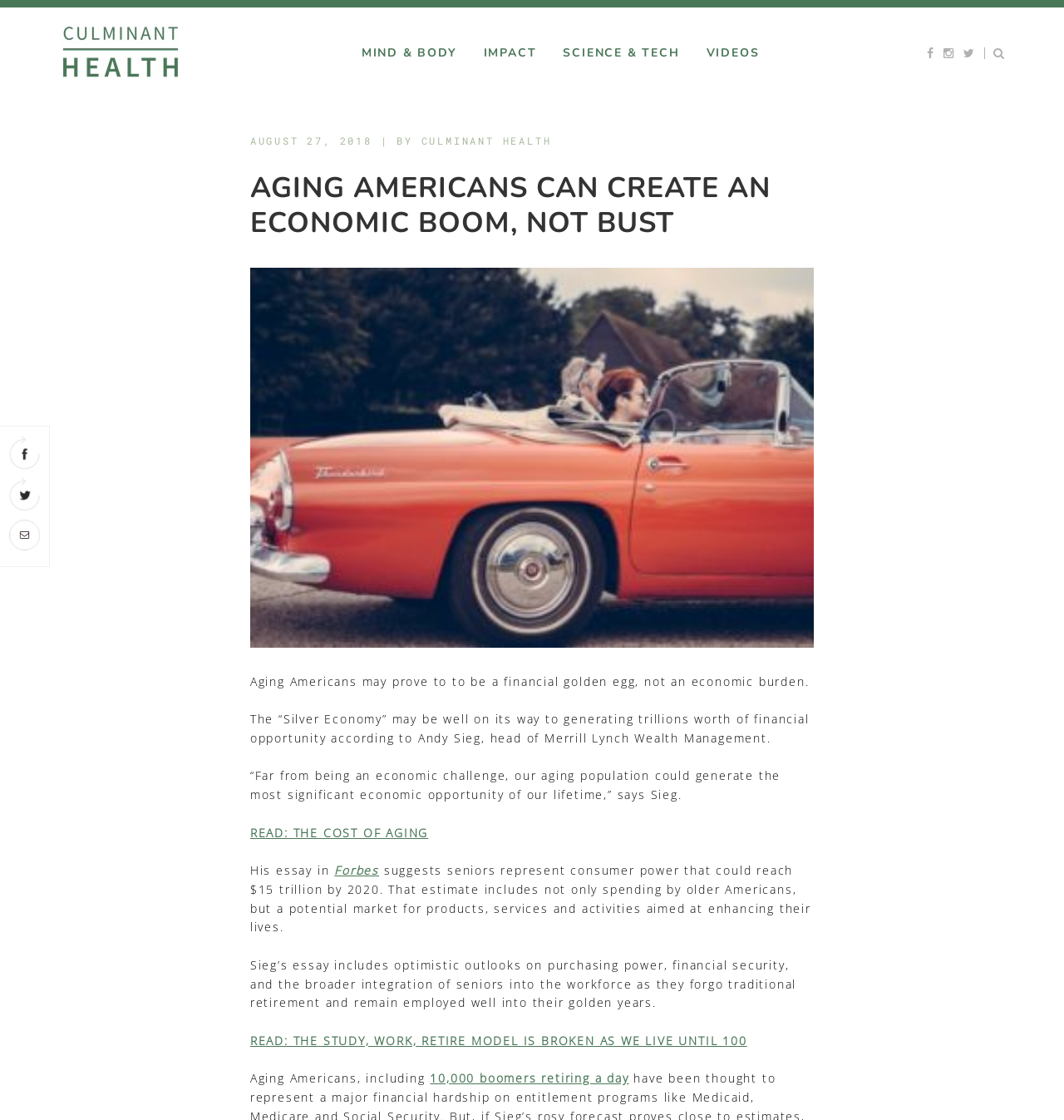Could you highlight the region that needs to be clicked to execute the instruction: "Read about Confluence chosen by Caisse des Dépôts"?

None